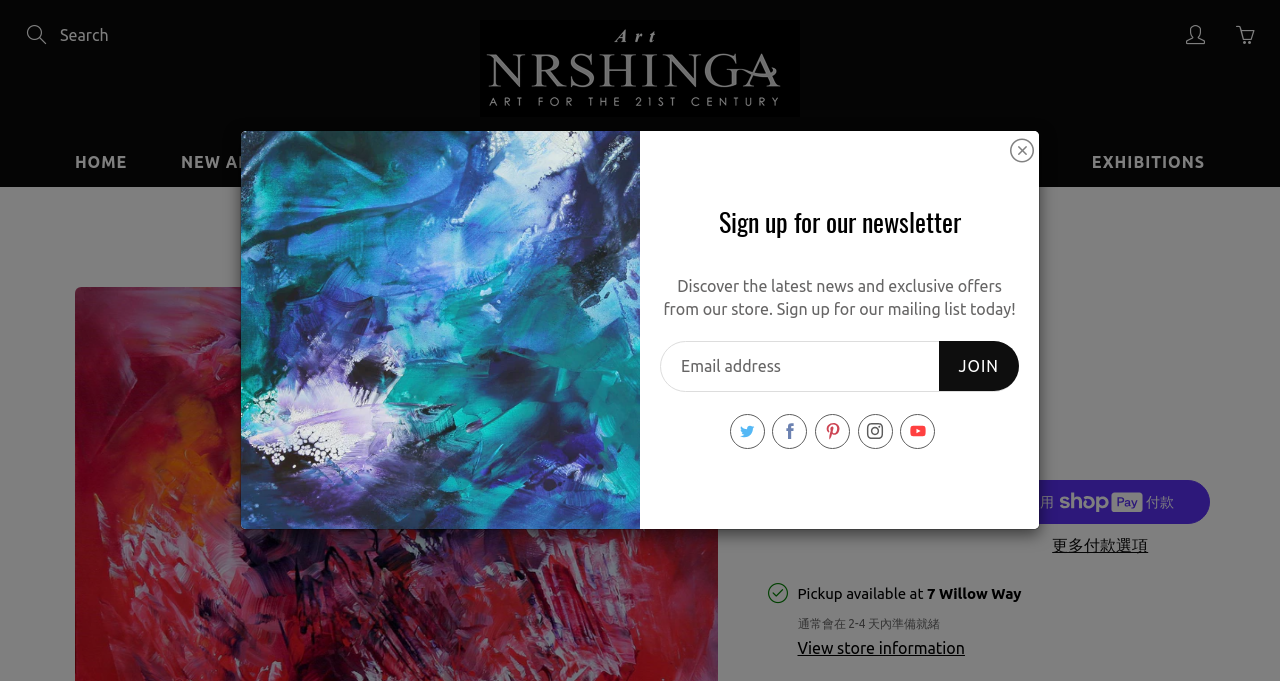Provide the bounding box coordinates of the section that needs to be clicked to accomplish the following instruction: "Go to home page."

[0.039, 0.201, 0.119, 0.275]